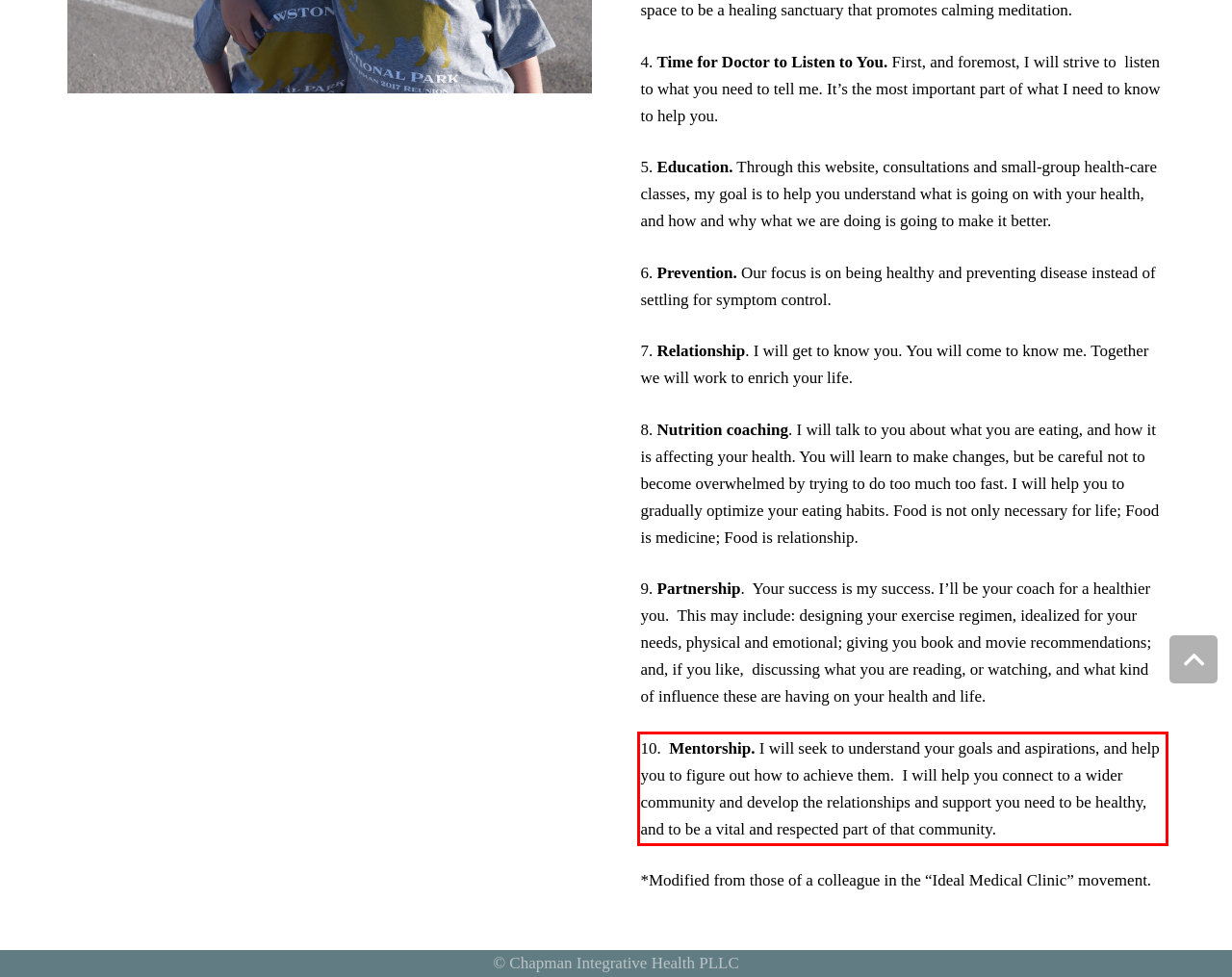There is a screenshot of a webpage with a red bounding box around a UI element. Please use OCR to extract the text within the red bounding box.

10. Mentorship. I will seek to understand your goals and aspirations, and help you to figure out how to achieve them. I will help you connect to a wider community and develop the relationships and support you need to be healthy, and to be a vital and respected part of that community.